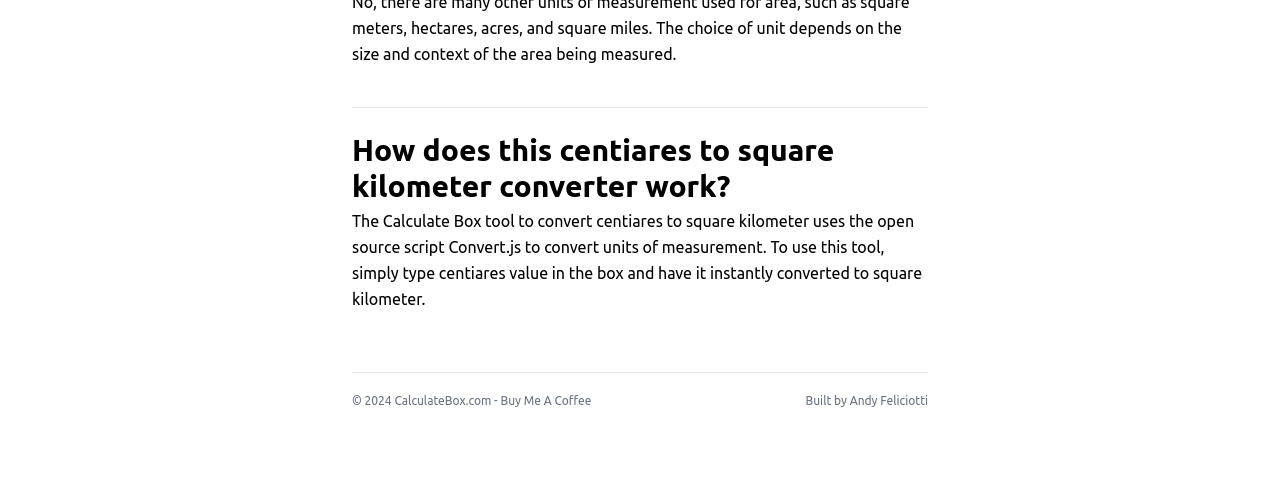Given the element description Buy Me A Coffee, predict the bounding box coordinates for the UI element in the webpage screenshot. The format should be (top-left x, top-left y, bottom-right x, bottom-right y), and the values should be between 0 and 1.

[0.391, 0.826, 0.462, 0.853]